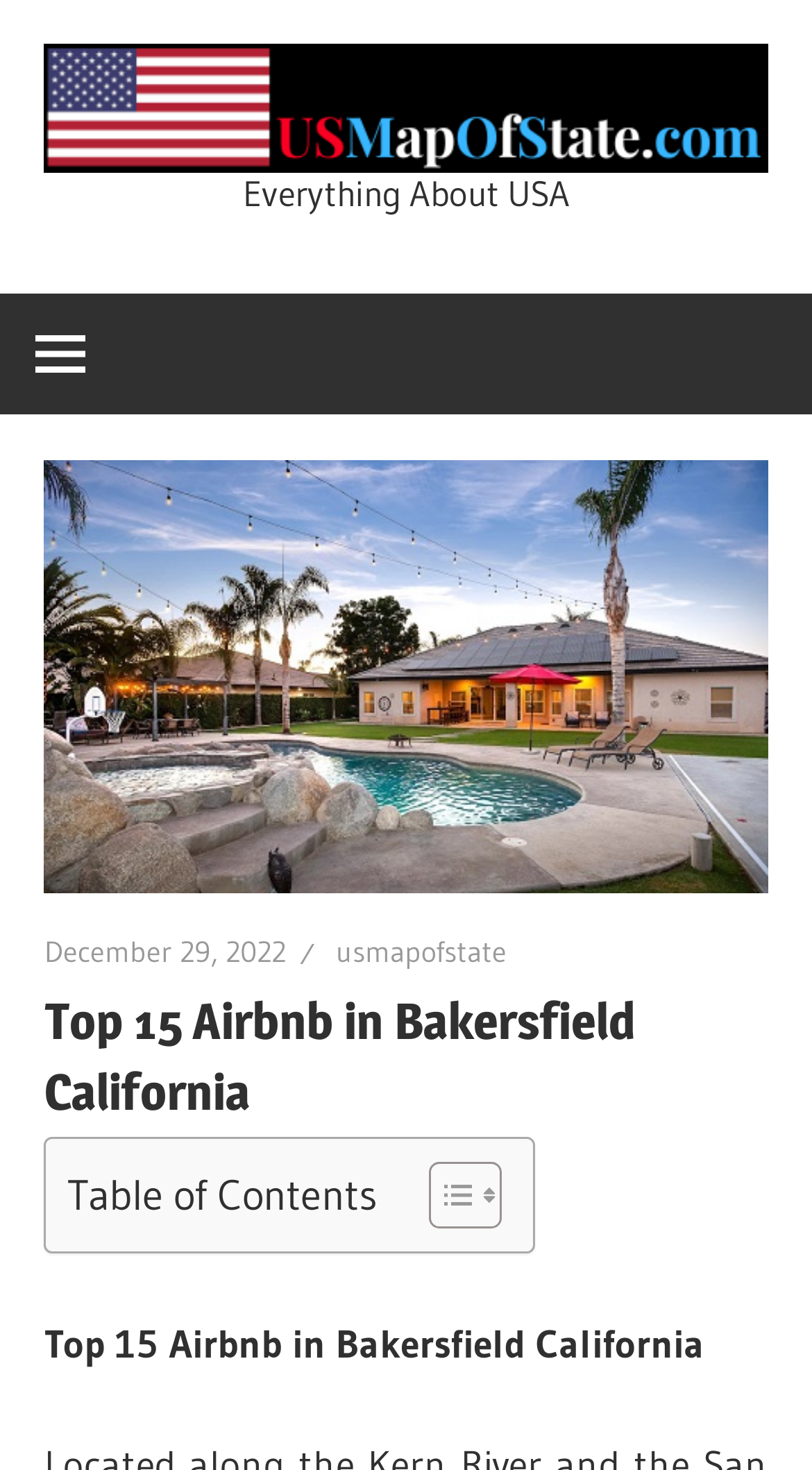Answer the question with a brief word or phrase:
How many headings are on the webpage?

2